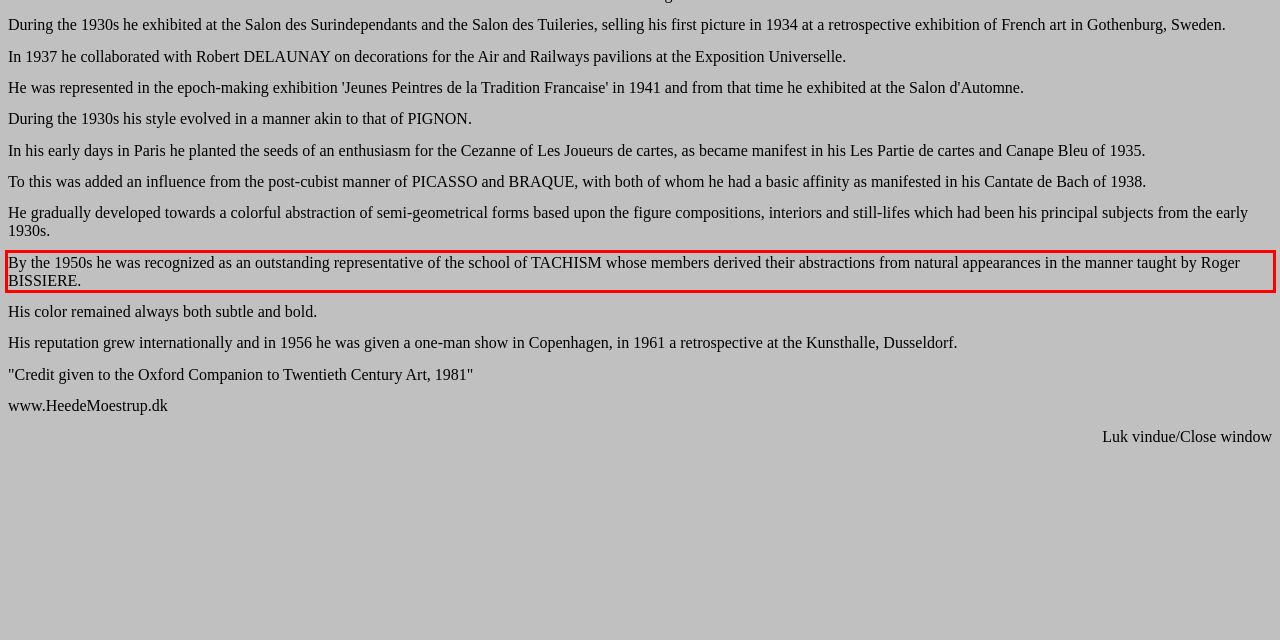From the given screenshot of a webpage, identify the red bounding box and extract the text content within it.

By the 1950s he was recognized as an outstanding representative of the school of TACHISM whose members derived their abstractions from natural appearances in the manner taught by Roger BISSIERE.